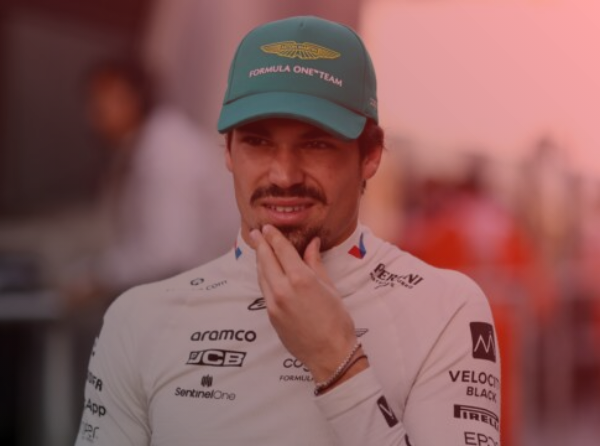Respond to the following question using a concise word or phrase: 
Who is the team principal of Aston Martin mentioned in the caption?

Mike Krack